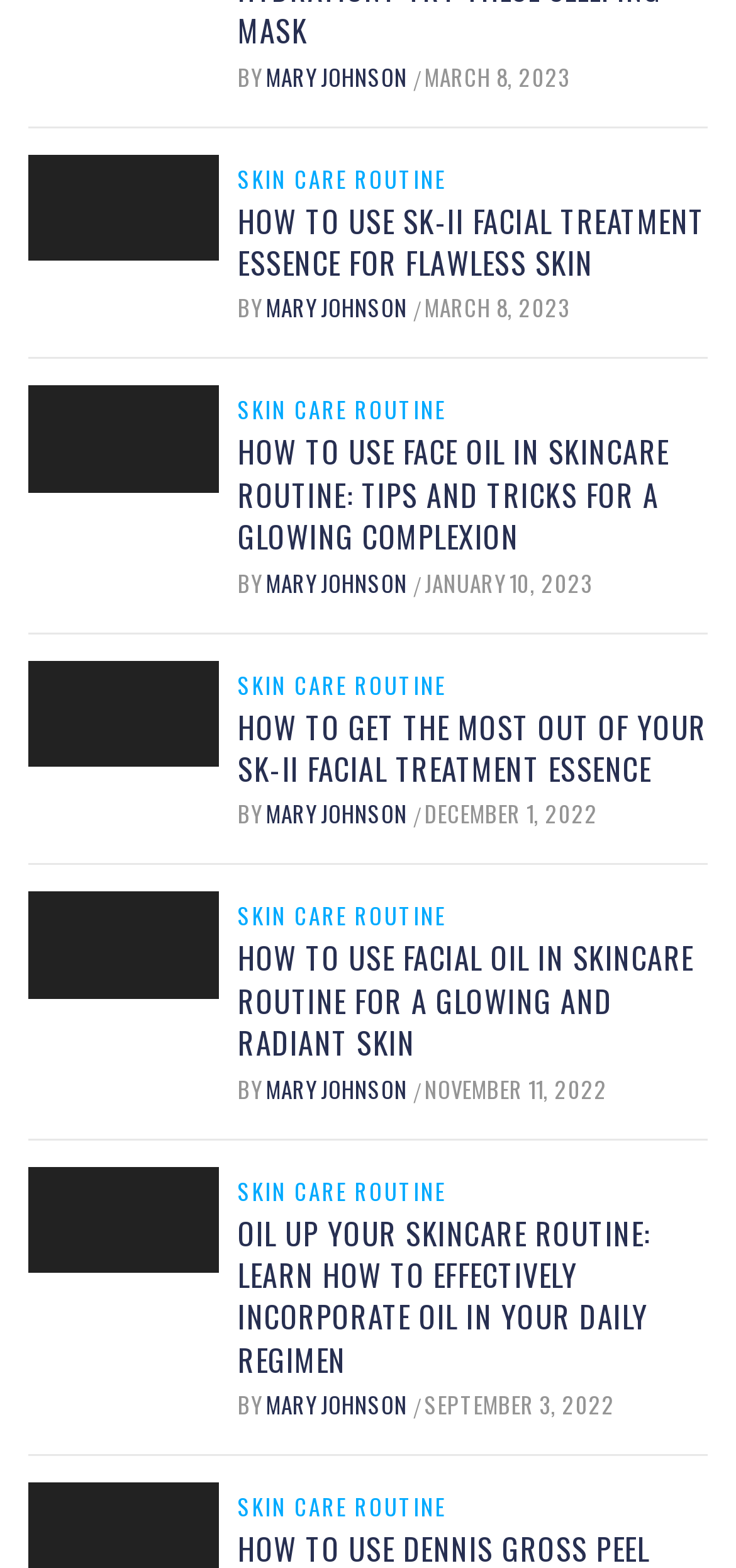Respond with a single word or phrase to the following question: Who is the author of most articles on this webpage?

MARY JOHNSON